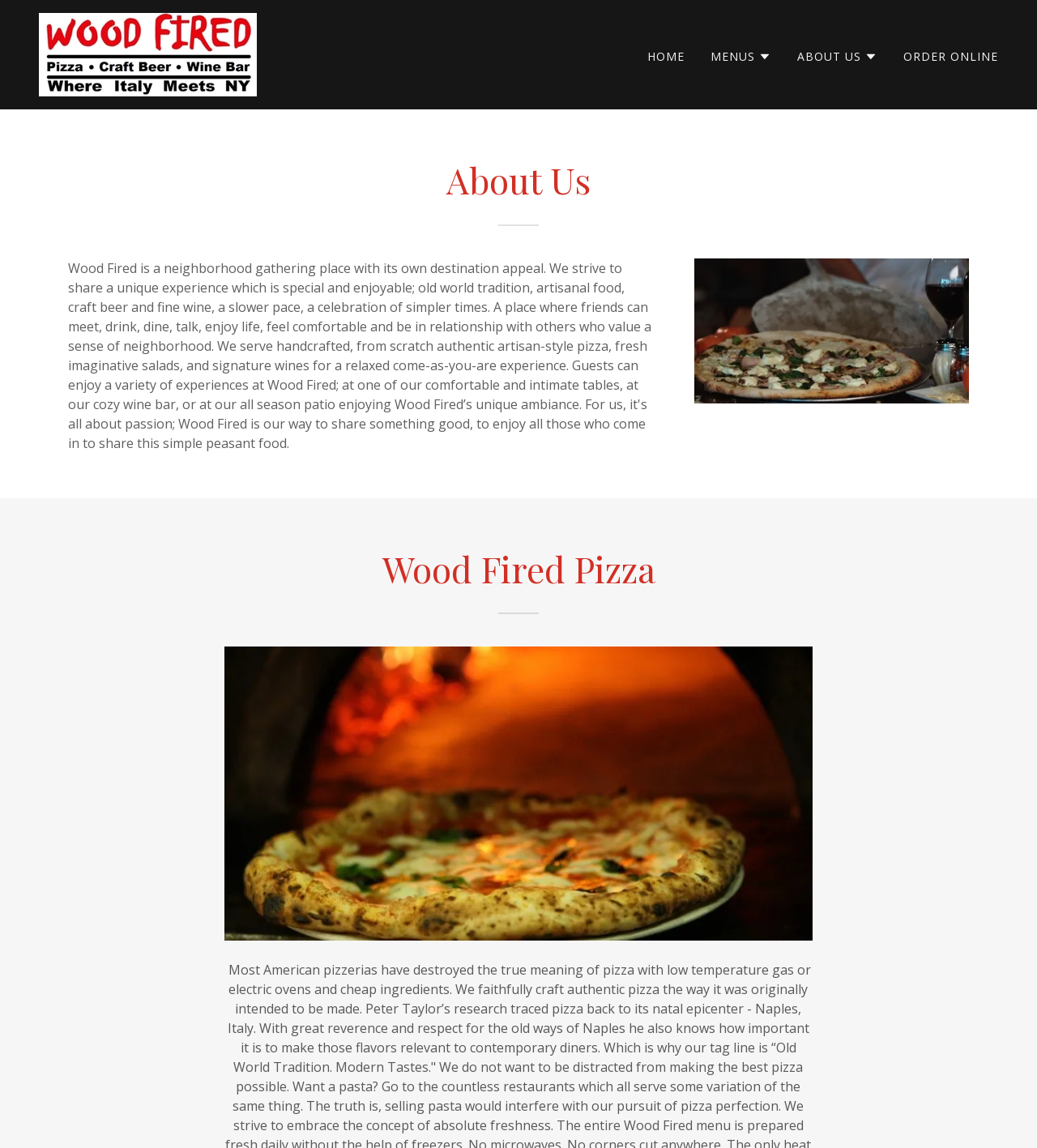Given the description "About Us", determine the bounding box of the corresponding UI element.

[0.769, 0.041, 0.846, 0.058]